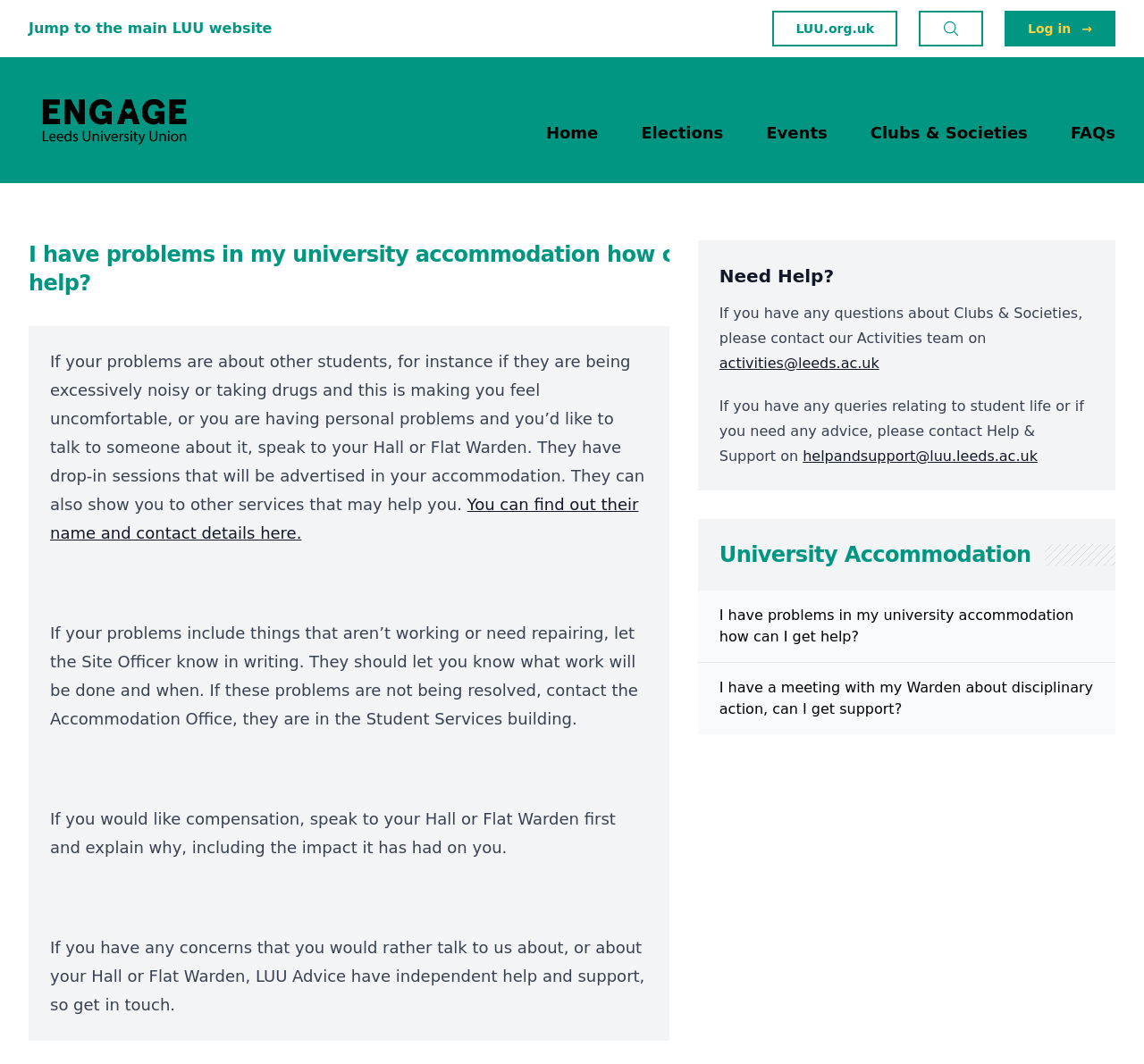Determine the bounding box coordinates of the UI element described below. Use the format (top-left x, top-left y, bottom-right x, bottom-right y) with floating point numbers between 0 and 1: parent_node: LUU.org.uk

[0.803, 0.01, 0.859, 0.044]